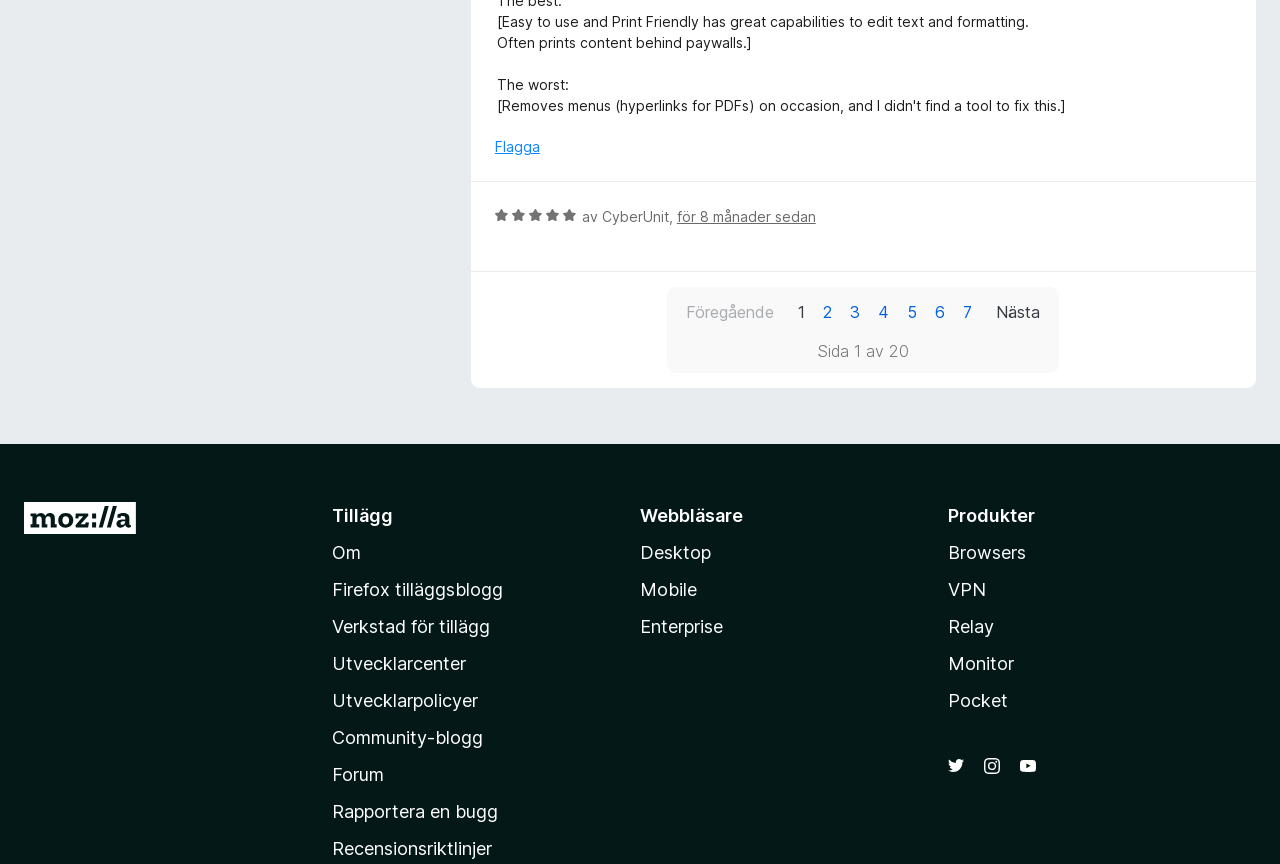Please find the bounding box coordinates of the element that you should click to achieve the following instruction: "Visit the Firefox blog". The coordinates should be presented as four float numbers between 0 and 1: [left, top, right, bottom].

[0.259, 0.67, 0.393, 0.694]